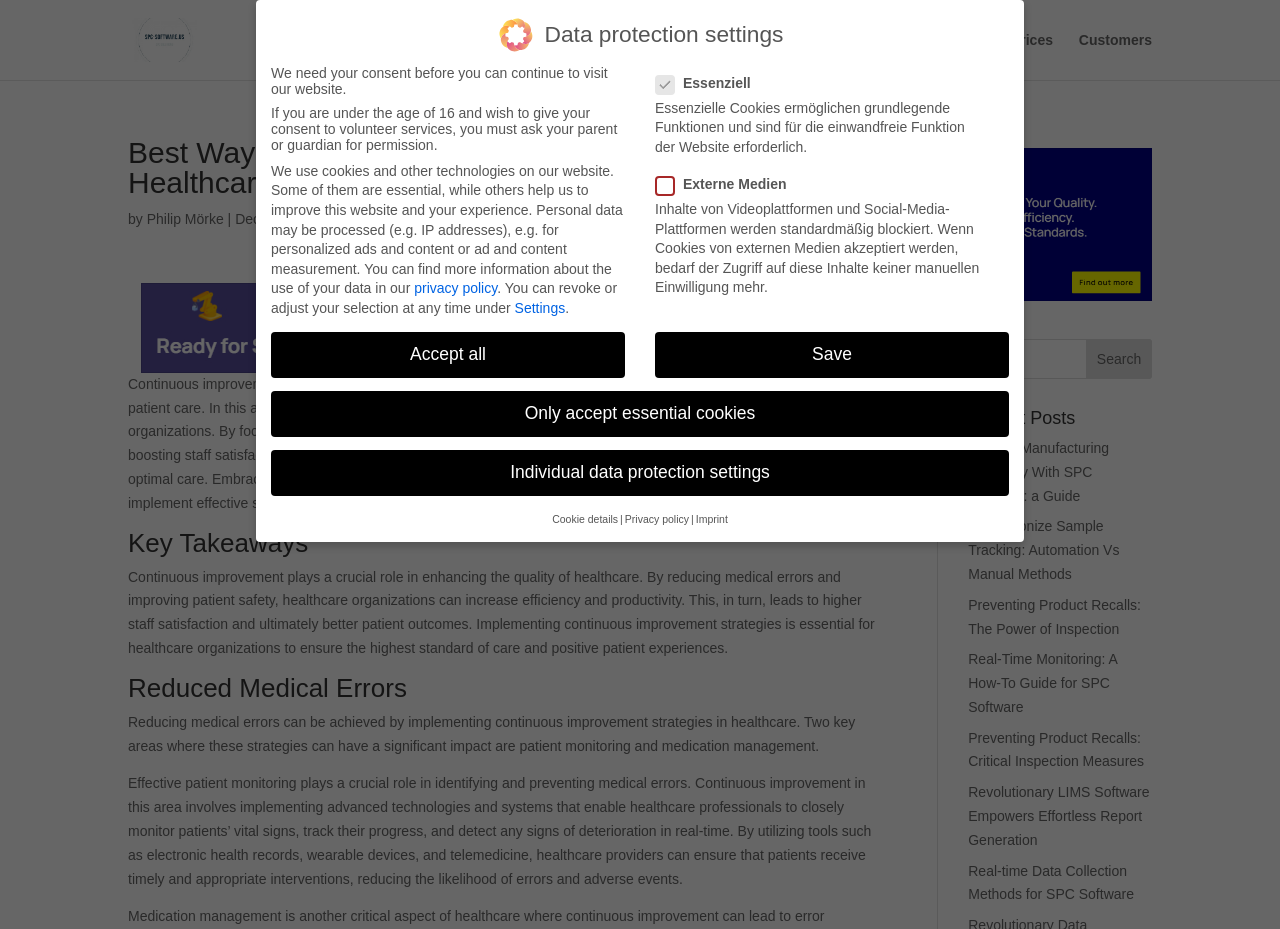Determine the bounding box coordinates for the region that must be clicked to execute the following instruction: "Read The 'Macedonian Question'".

None